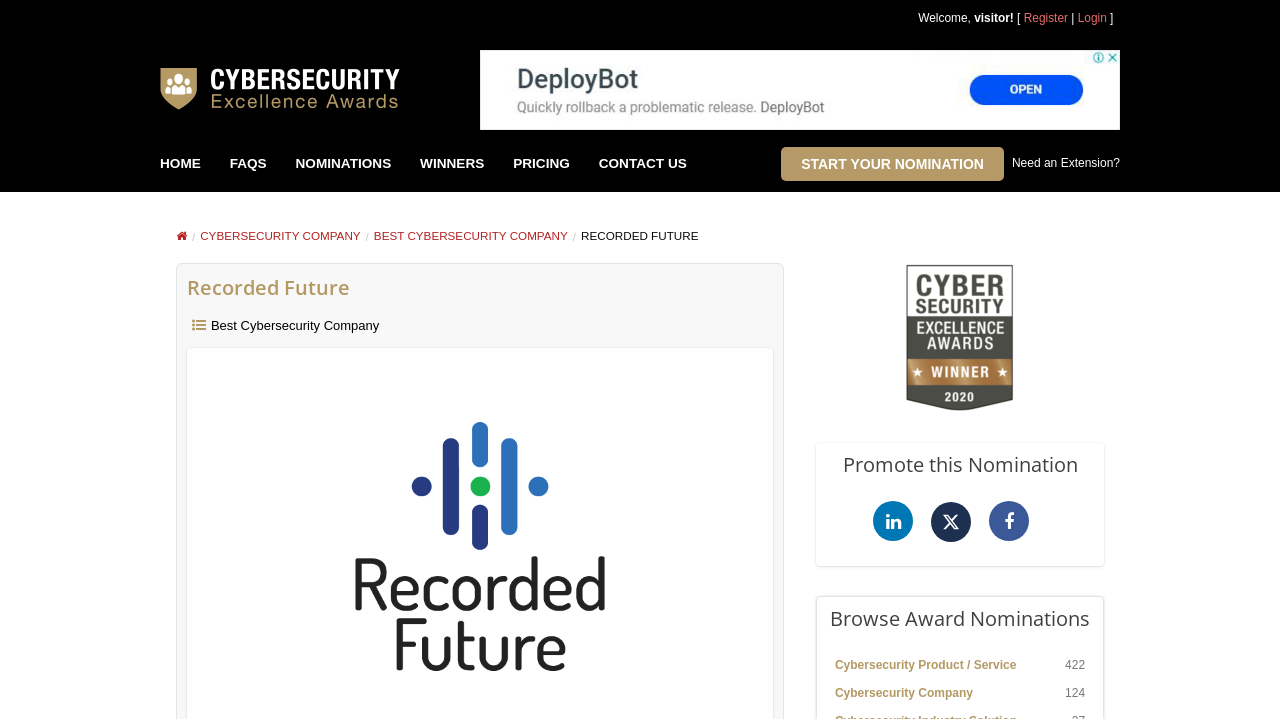How many links are there in the navigation breadcrumbs?
Based on the image content, provide your answer in one word or a short phrase.

4